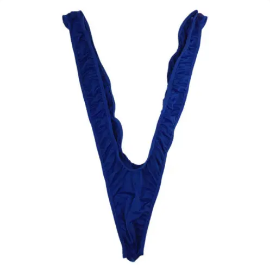Please answer the following question using a single word or phrase: 
What is the discount on the Mankini?

$5